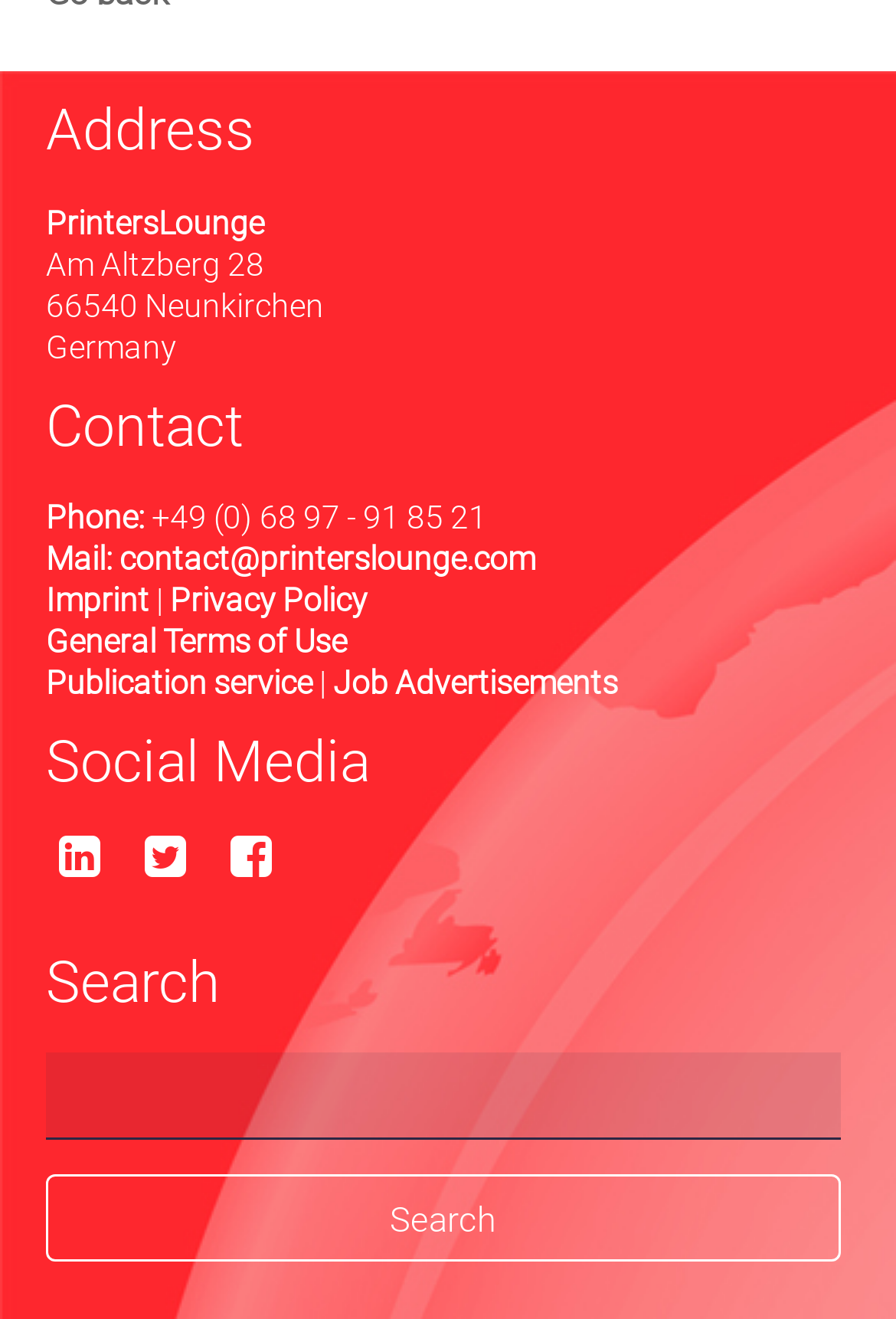Please locate the bounding box coordinates of the element that should be clicked to complete the given instruction: "Learn about Thai Visa".

None